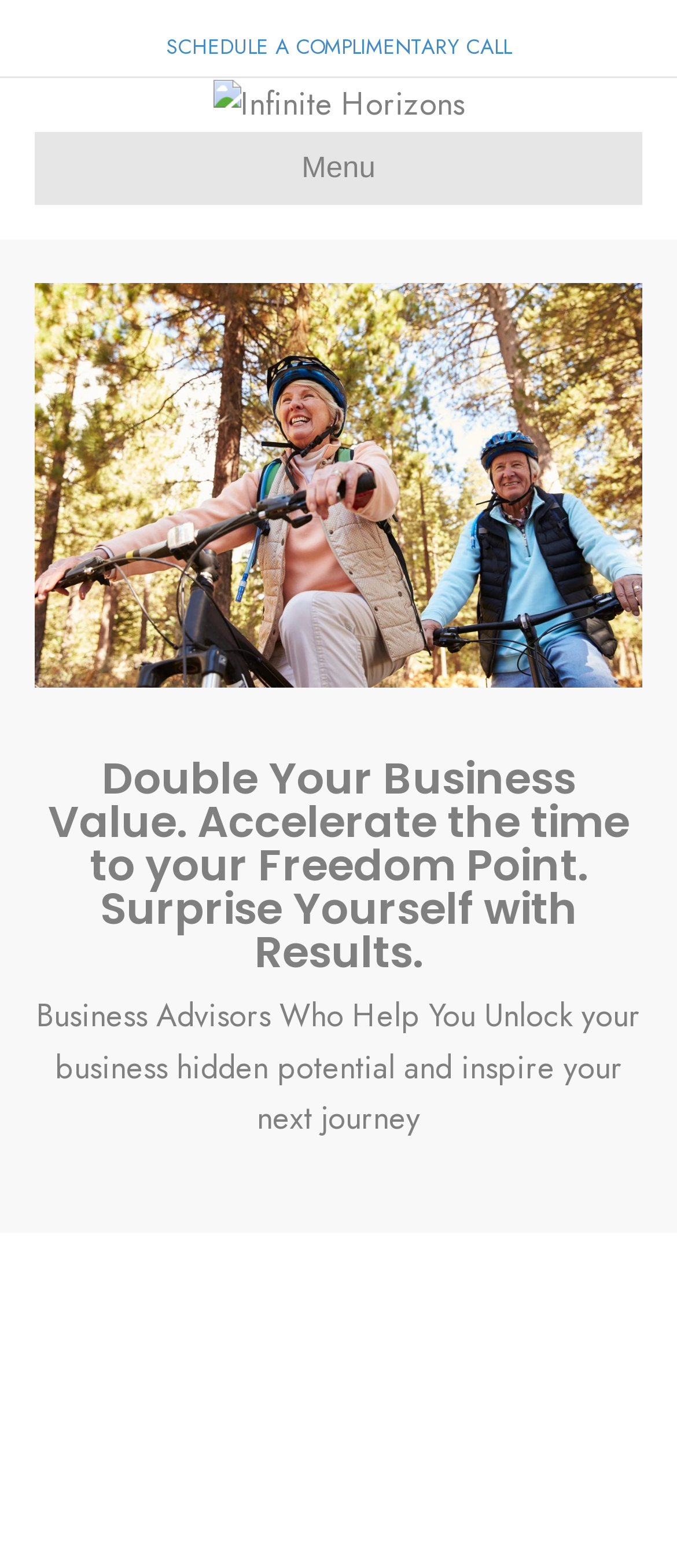What is the goal of the business advisors for their clients?
Answer with a single word or phrase, using the screenshot for reference.

Double business value